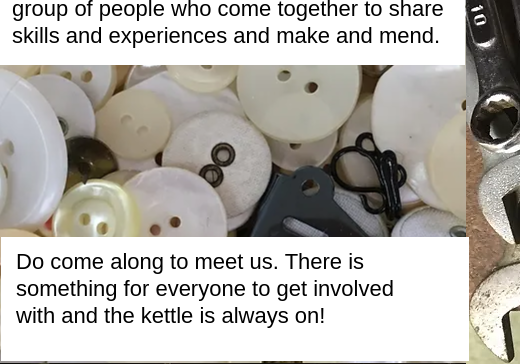Describe every detail you can see in the image.

The image features a vibrant collection of various buttons, showcasing an array of colors, sizes, and shapes, surrounded by a cozy, crafting atmosphere. In the background, two snippets of text provide context: the first emphasizes the essence of community, describing how people gather to share skills and experiences through crafting activities like making and mending. The second snippet invites viewers to join the community, highlighting the welcoming nature of the group with the assurance that there is something for everyone and that refreshments are always available, symbolizing a warm and inclusive environment. This image encapsulates the spirit of creativity and togetherness in a welcoming community space.